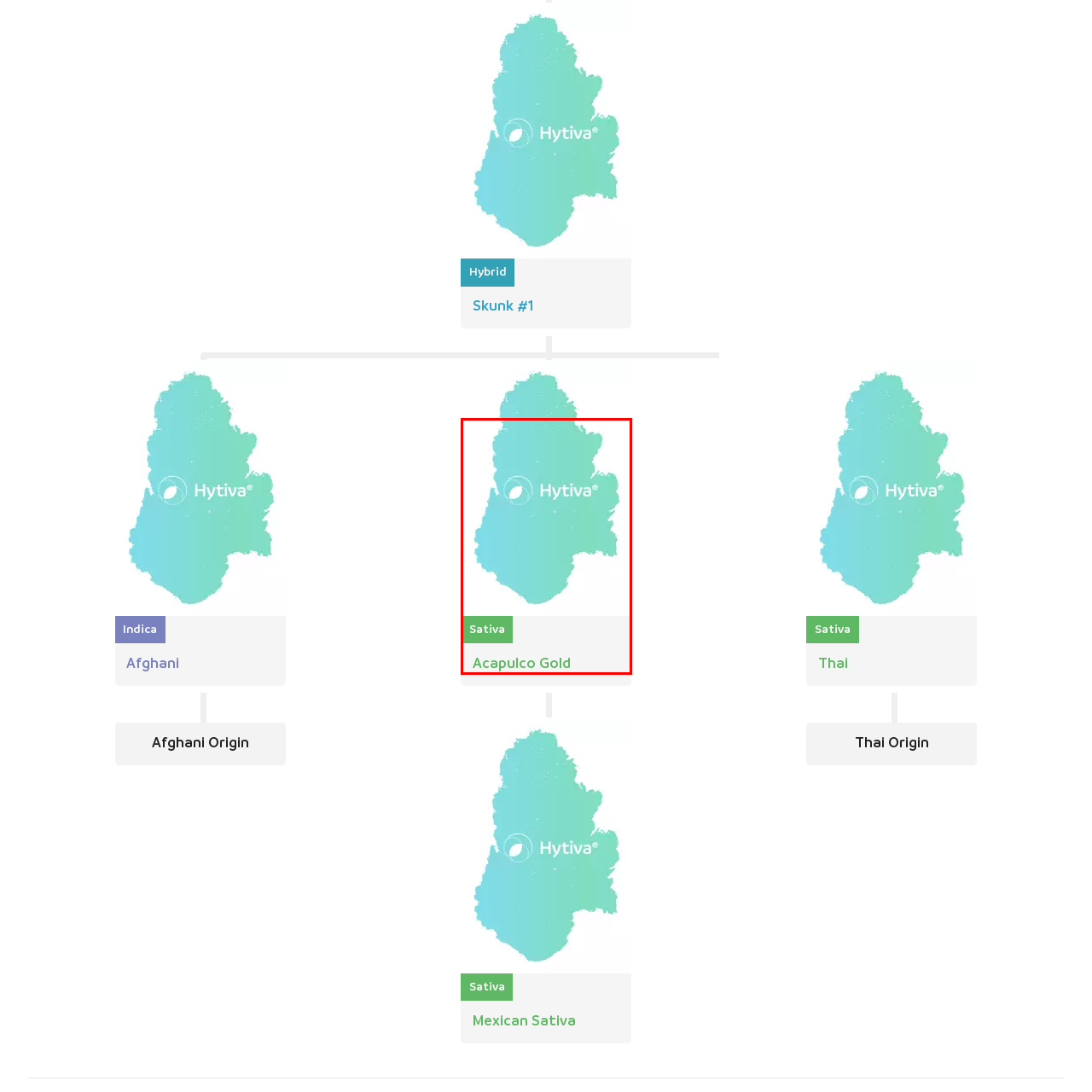Generate a thorough description of the part of the image enclosed by the red boundary.

The image features the branding for "Acapulco Gold," a Sativa cannabis strain, presented on a stylized background. The design prominently displays the Hytiva logo at the top, which is illustrated in a soft gradient of blue and green hues, evoking a fresh and vibrant aesthetic. Below the logo, the strain name "Acapulco Gold" is featured in a clear, modern font, rendered in a bright green that contrasts well with the background. A label indicating "Sativa" is placed to the left, enhancing the visual appeal and providing essential information about the strain's classification. This composition reflects a contemporary branding approach aimed at cannabis enthusiasts.